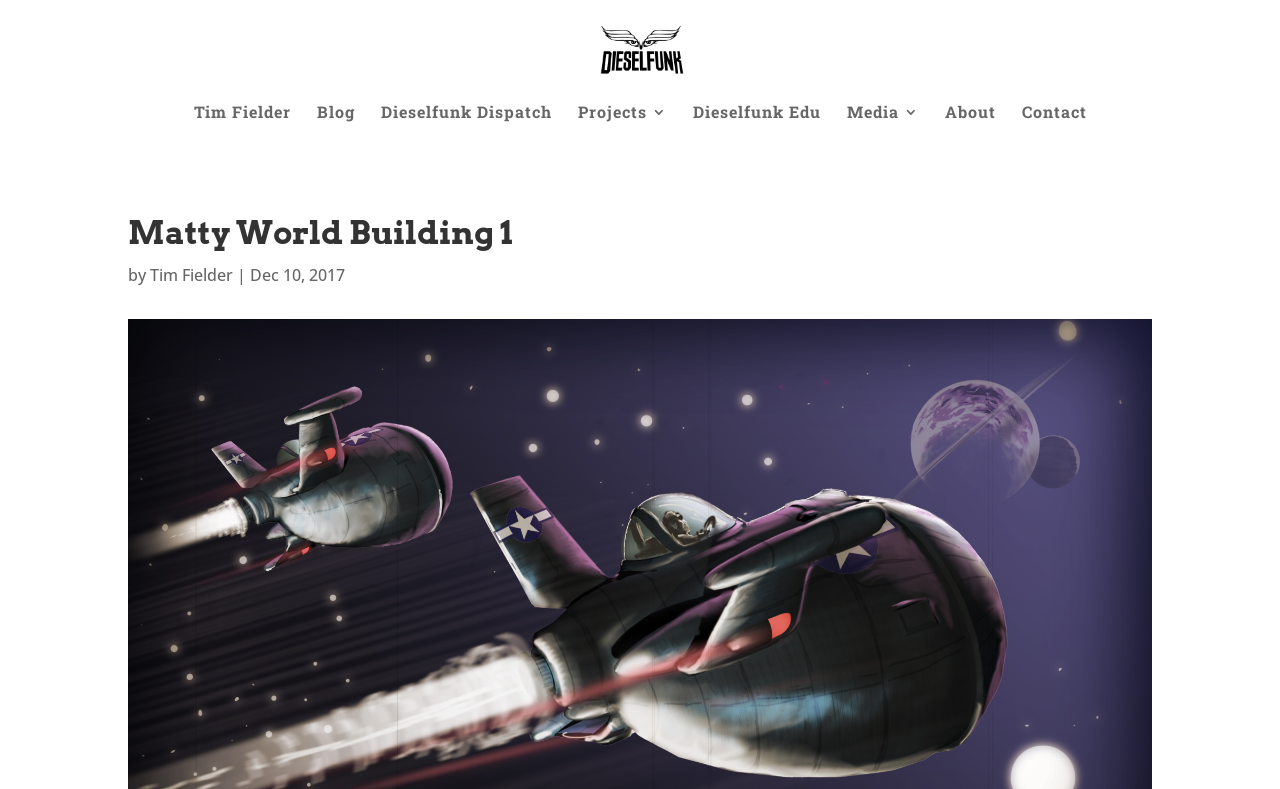Based on the element description "Jobs", predict the bounding box coordinates of the UI element.

None